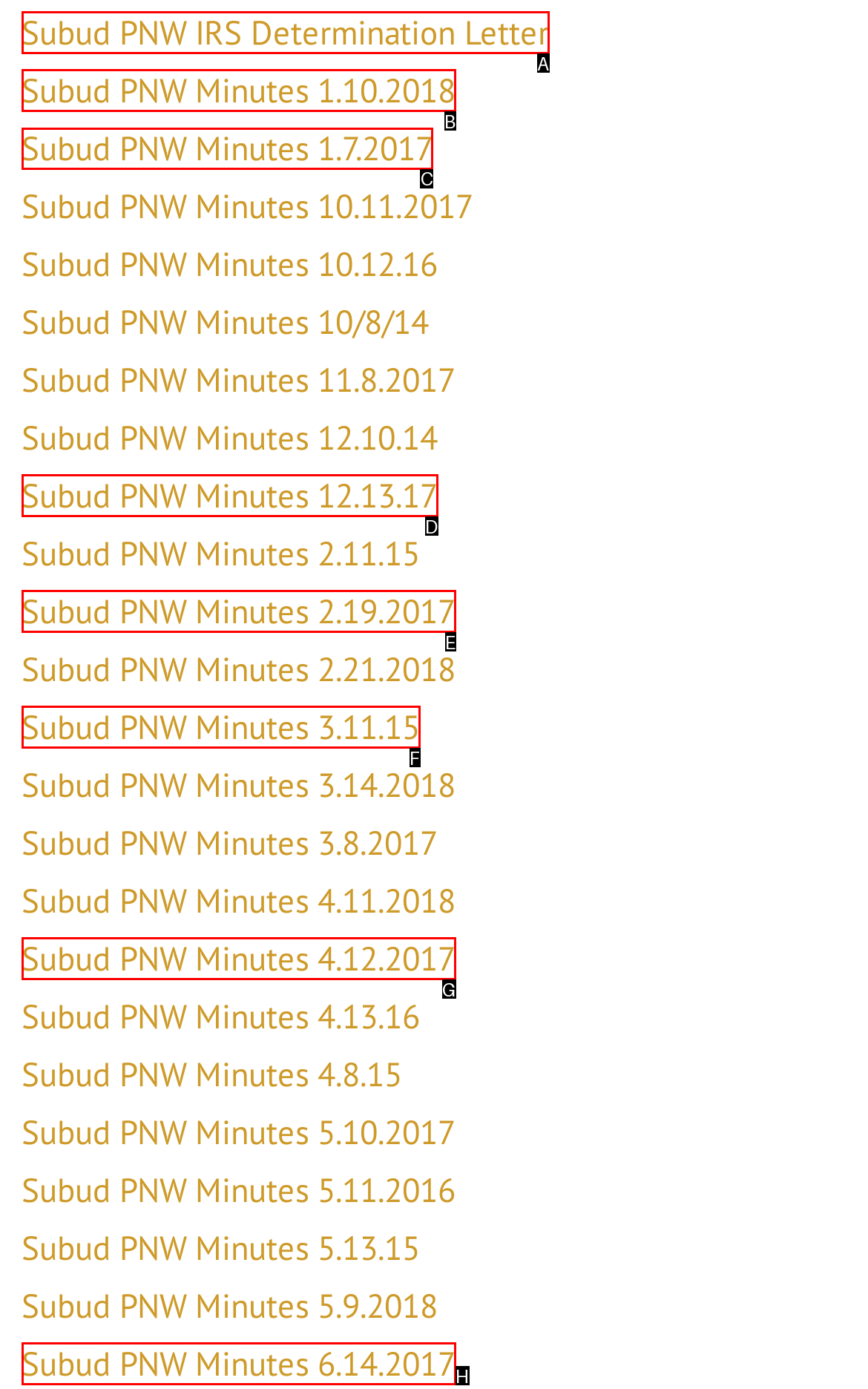Tell me the letter of the UI element I should click to accomplish the task: view Subud PNW Minutes 1.7.2017 based on the choices provided in the screenshot.

C